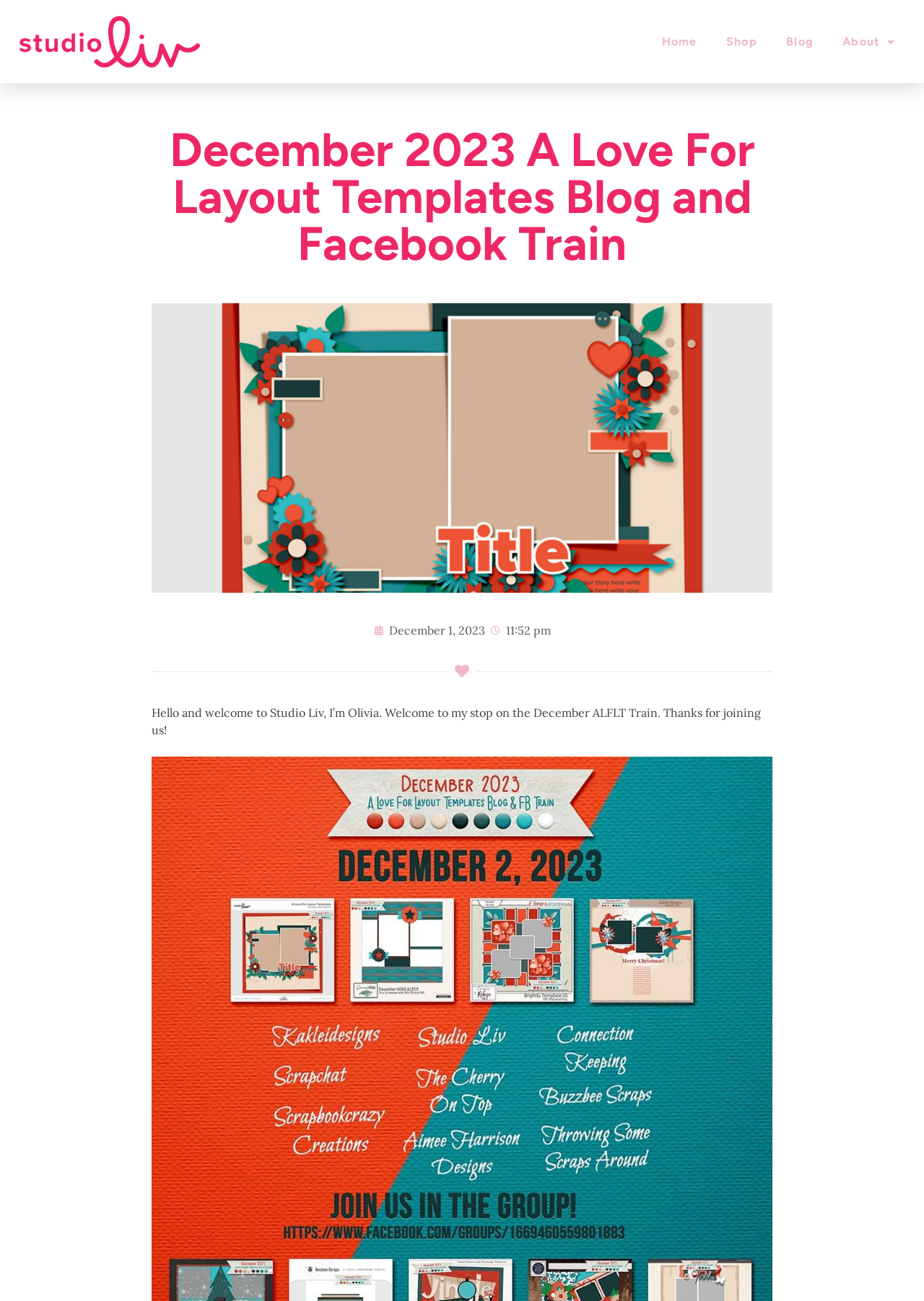Create a detailed narrative of the webpage’s visual and textual elements.

The webpage appears to be a blog post from Studio Liv, with a focus on a December 2023 event called "A Love For Layout Templates Blog and Facebook Train". 

At the top left corner, there is a Studio Liv logo, which is an image linked to the website's homepage. 

To the right of the logo, there is a navigation menu with four links: "Home", "Shop", "Blog", and "About". The "About" link has a dropdown menu.

Below the navigation menu, there is a large heading that reads "December 2023 A Love For Layout Templates Blog and Facebook Train". 

Further down, there is a link to a specific date, "December 1, 2023", which is accompanied by a timestamp of "11:52 pm". 

The main content of the page is a paragraph of text that welcomes readers to Studio Liv and introduces the blog post as part of the December ALFLT Train event.